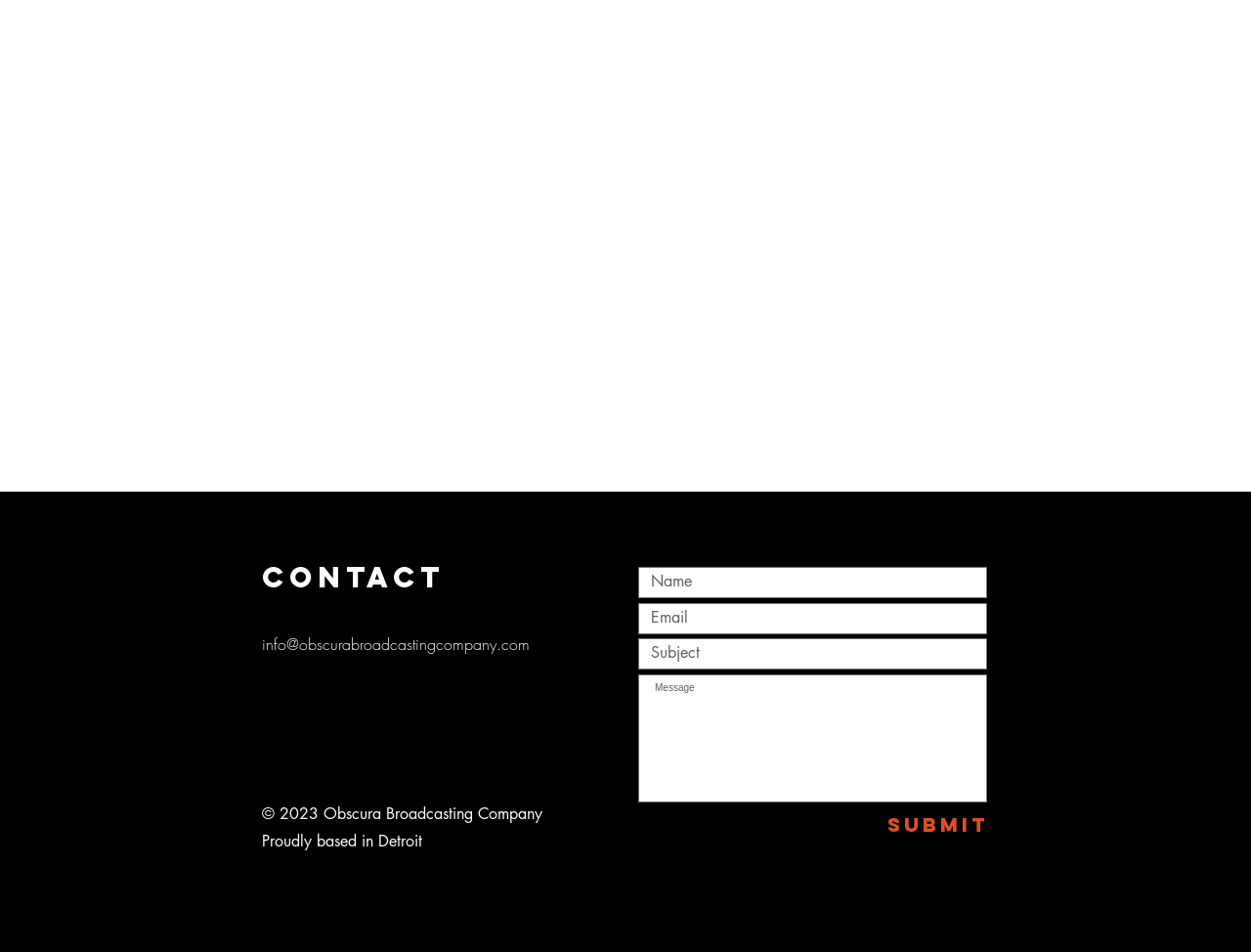Show the bounding box coordinates for the HTML element as described: "aria-label="Subject" name="subject" placeholder="Subject"".

[0.51, 0.67, 0.789, 0.703]